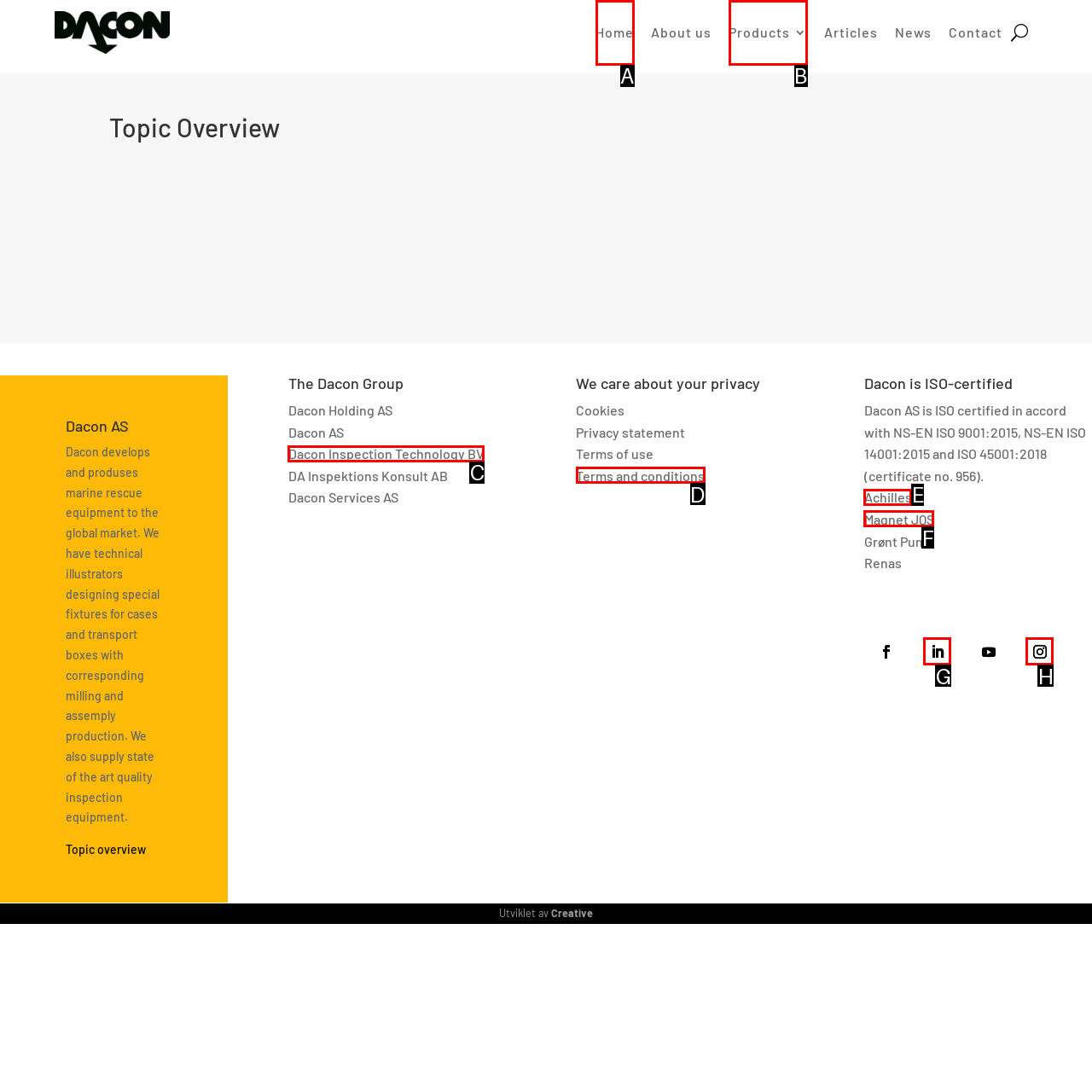Which UI element corresponds to this description: Dacon Inspection Technology BV
Reply with the letter of the correct option.

C